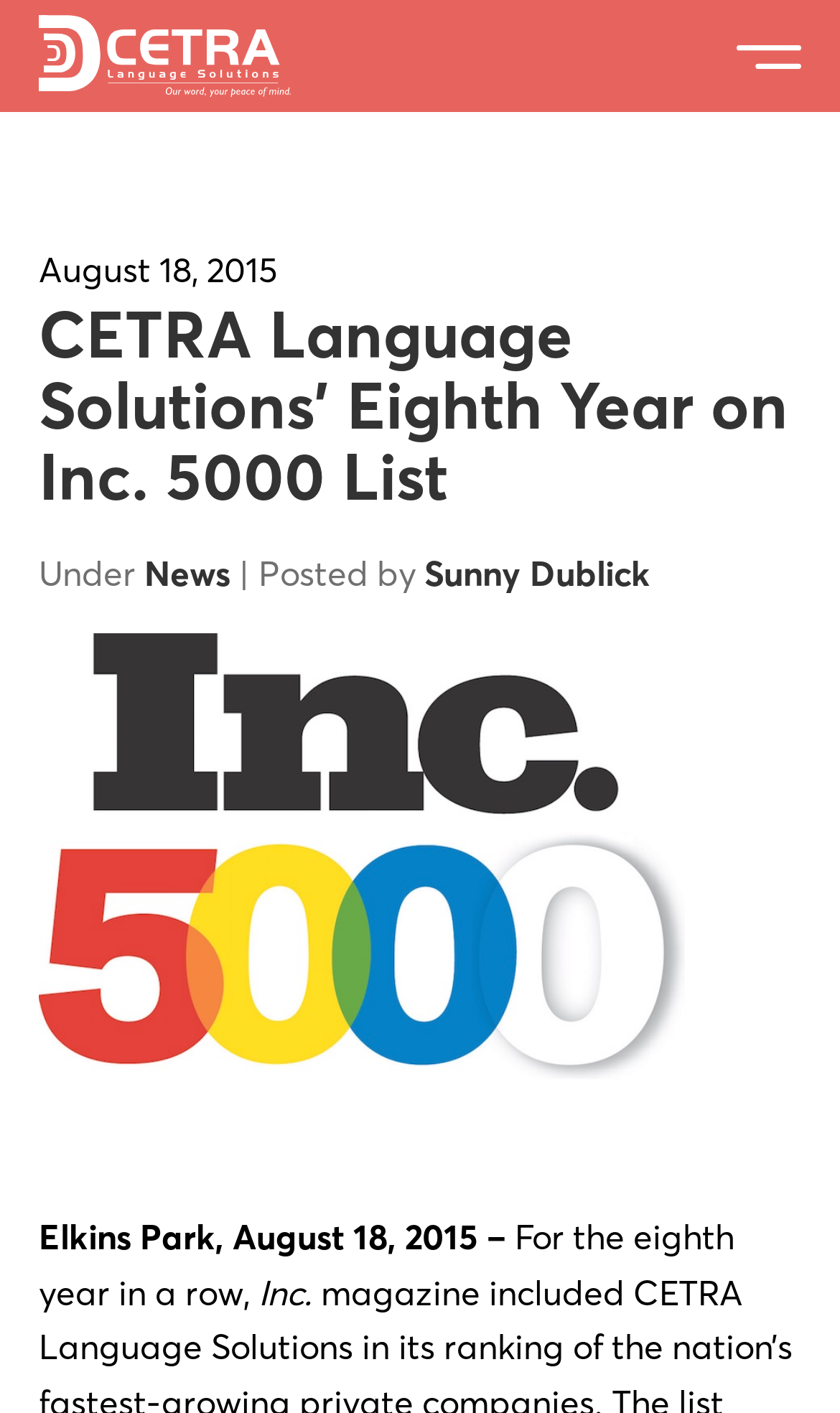What is the logo displayed in the article?
Using the image as a reference, answer with just one word or a short phrase.

Inc-5000-2015-logo